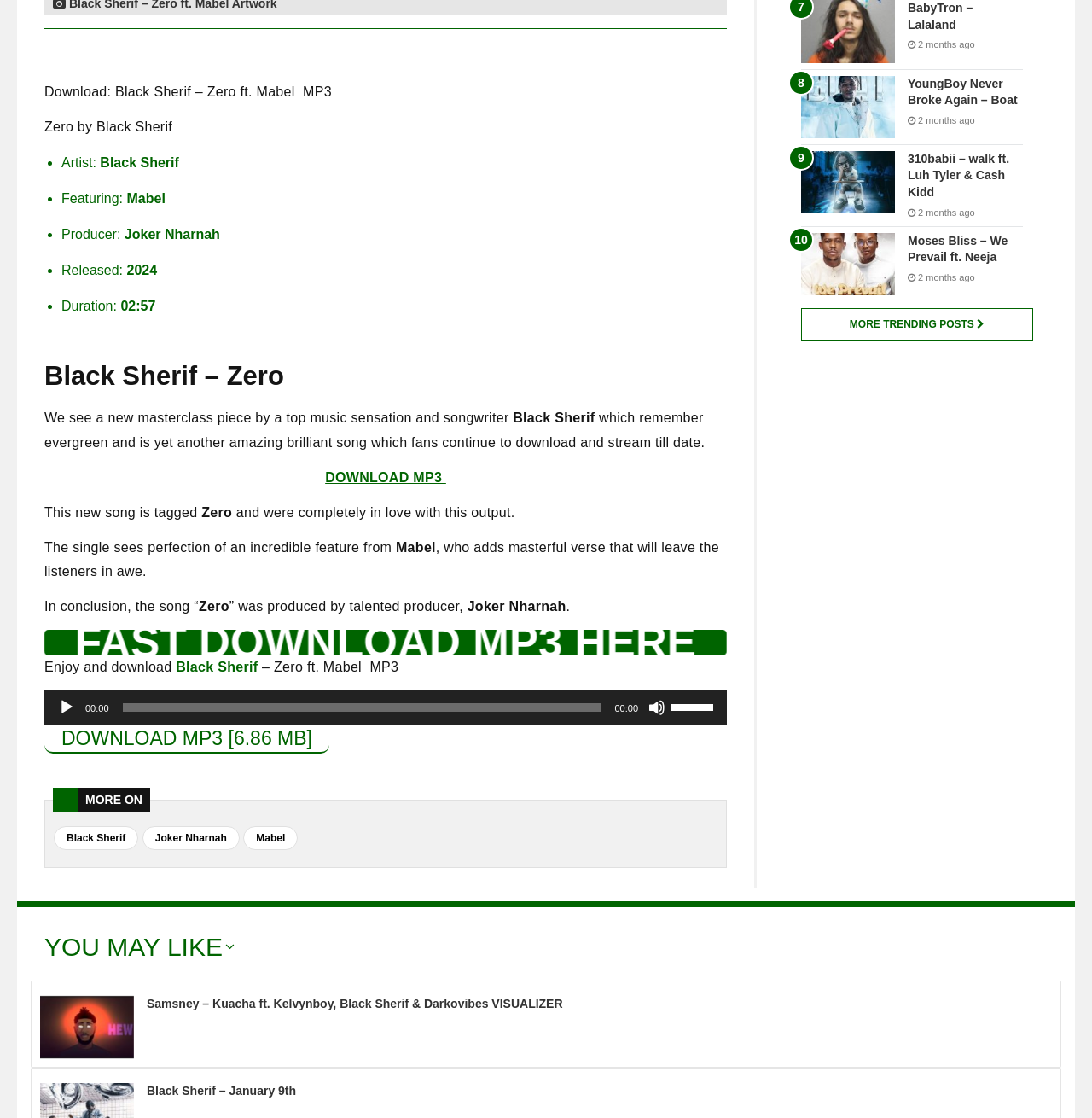What is the title of the song?
Respond to the question with a well-detailed and thorough answer.

The title of the song can be found in the heading 'Black Sherif – Zero' and also in the text 'This new song is tagged Zero'.